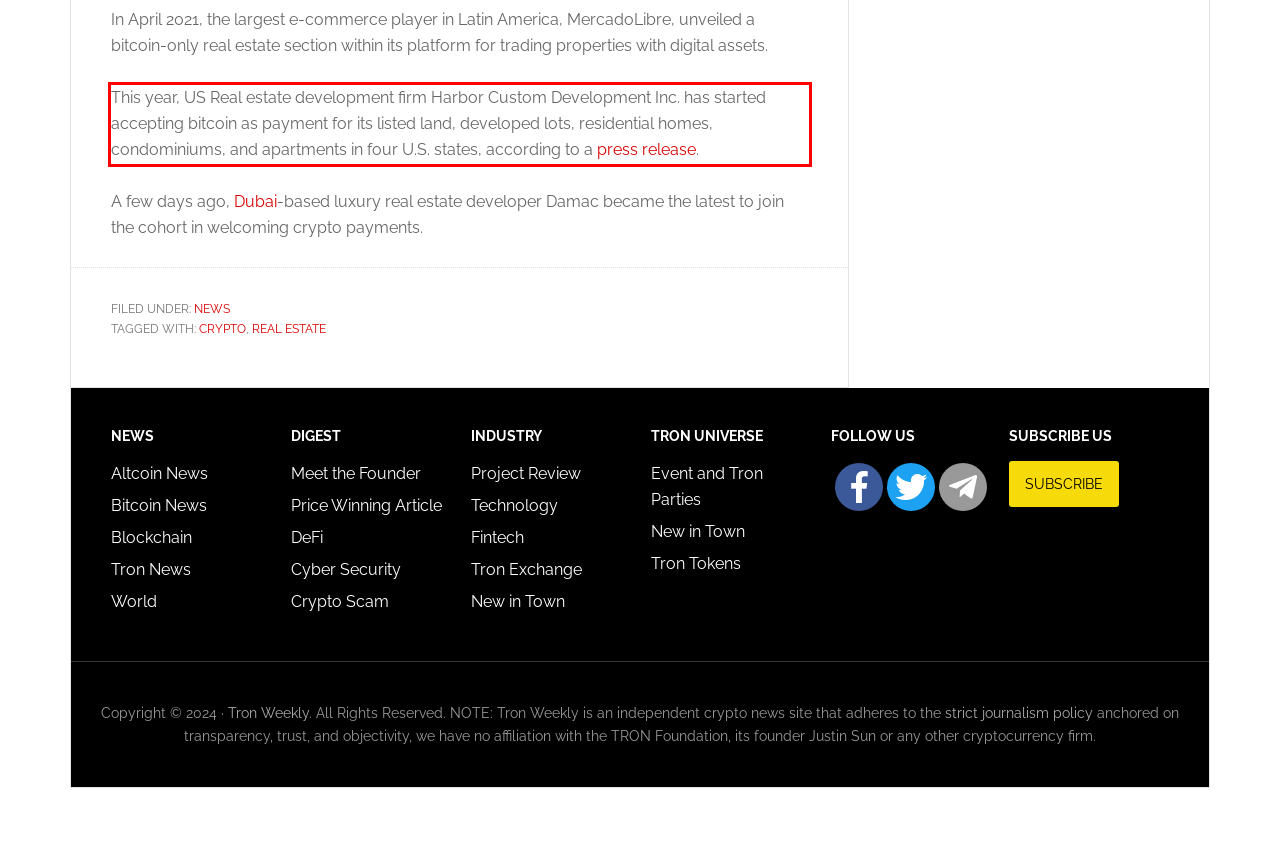Please use OCR to extract the text content from the red bounding box in the provided webpage screenshot.

This year, US Real estate development firm Harbor Custom Development Inc. has started accepting bitcoin as payment for its listed land, developed lots, residential homes, condominiums, and apartments in four U.S. states, according to a press release.